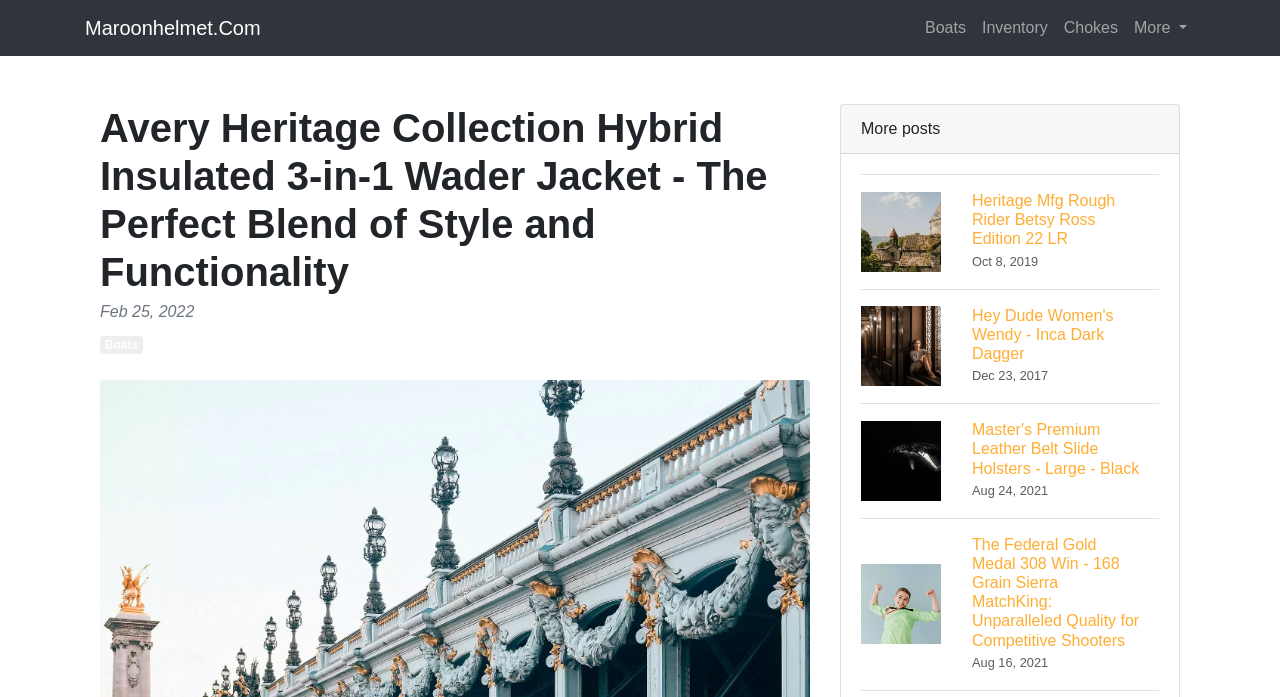Please determine the bounding box coordinates for the element that should be clicked to follow these instructions: "Expand More".

[0.88, 0.011, 0.934, 0.069]